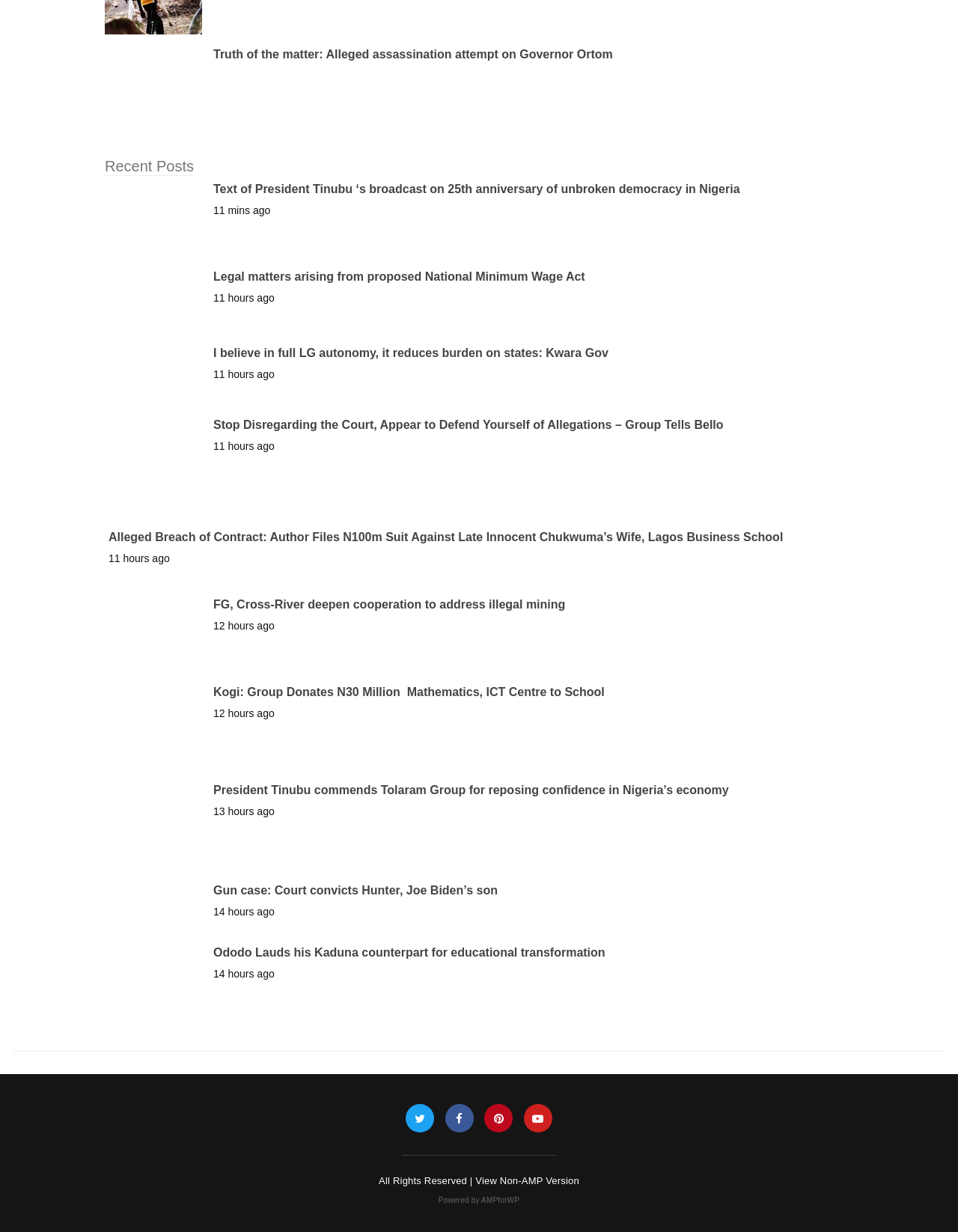Identify the bounding box coordinates of the element that should be clicked to fulfill this task: "Read the news about Governor Ortom". The coordinates should be provided as four float numbers between 0 and 1, i.e., [left, top, right, bottom].

[0.223, 0.039, 0.64, 0.049]